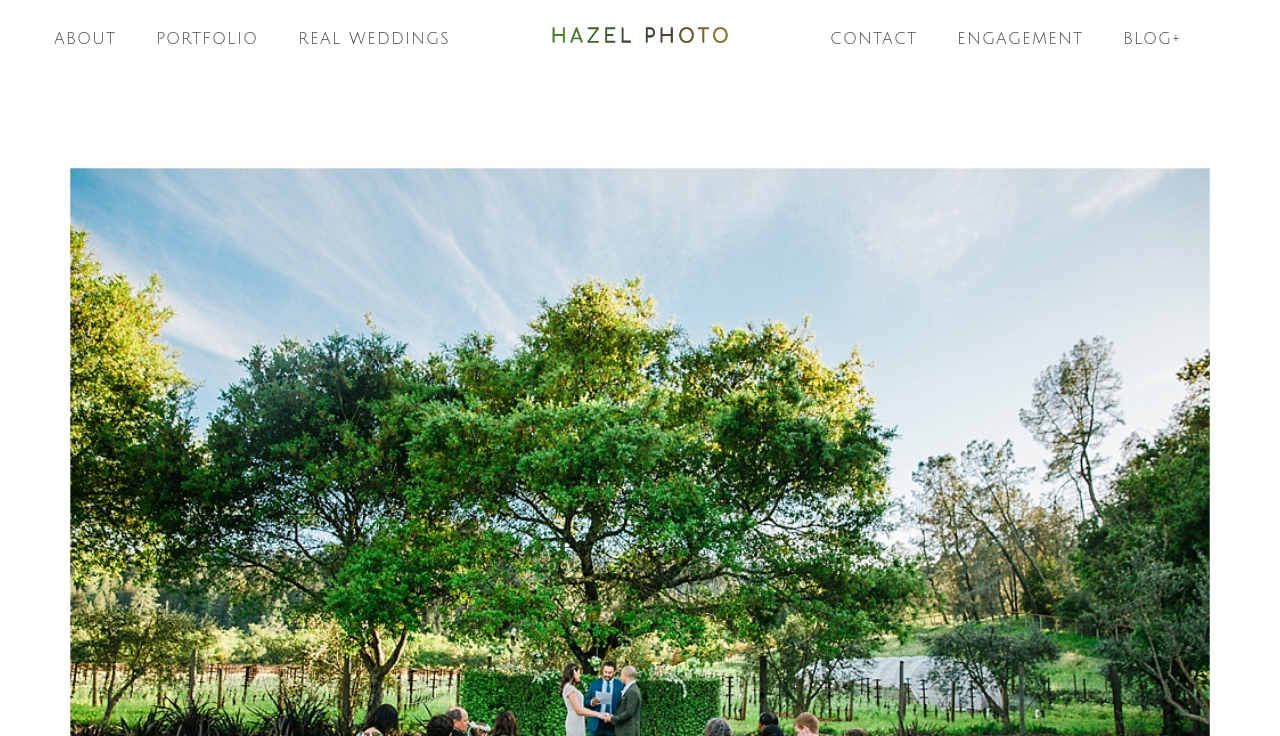How many navigation links are there?
Look at the image and respond with a single word or a short phrase.

6